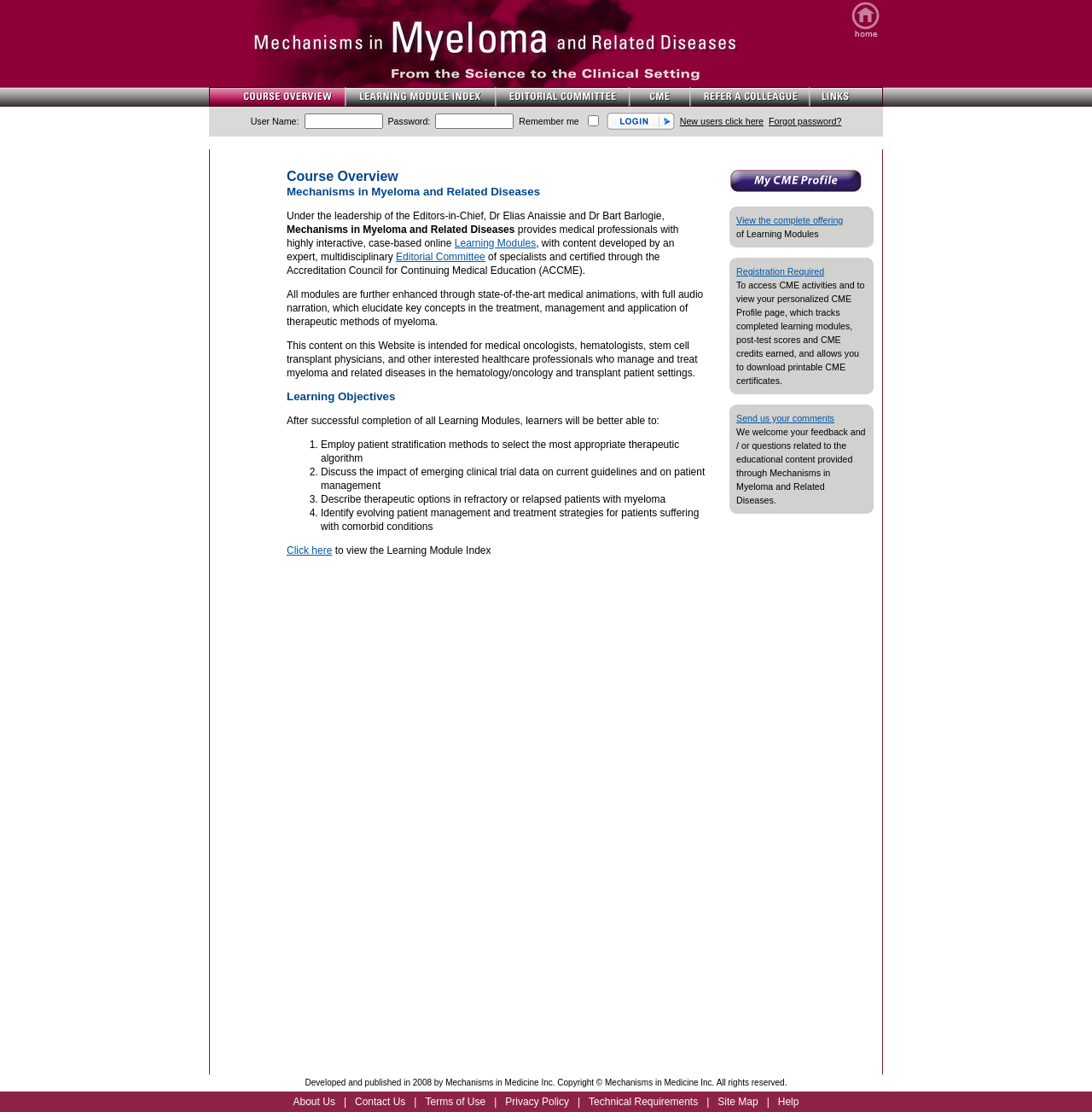Summarize the contents and layout of the webpage in detail.

The webpage is titled "Mechanisms in Myeloma and Related Diseases" and appears to be a educational website for medical professionals. At the top of the page, there is a row with a submit button on the right side. Below this, there is a login section with fields for username and password, as well as options to remember the user and links to register or forgot password.

Below the login section, there is a large image that spans across the page. Underneath the image, there is a main content area that provides an overview of the website's purpose and features. The content is divided into sections, including a course overview, learning objectives, and a description of the website's target audience.

The course overview section explains that the website provides interactive, case-based online learning modules for medical professionals, developed by an expert editorial committee and certified by the Accreditation Council for Continuing Medical Education (ACCME). The modules are enhanced with medical animations and audio narration to elucidate key concepts in the treatment and management of myeloma.

The learning objectives section outlines the skills and knowledge that learners will gain from completing the learning modules, including the ability to employ patient stratification methods, discuss the impact of emerging clinical trial data, and describe therapeutic options for refractory or relapsed patients with myeloma.

There are also links to view the learning module index and to access CME activities, as well as a registration required notice to access the website's content. Finally, there is a section to send comments or questions related to the educational content.